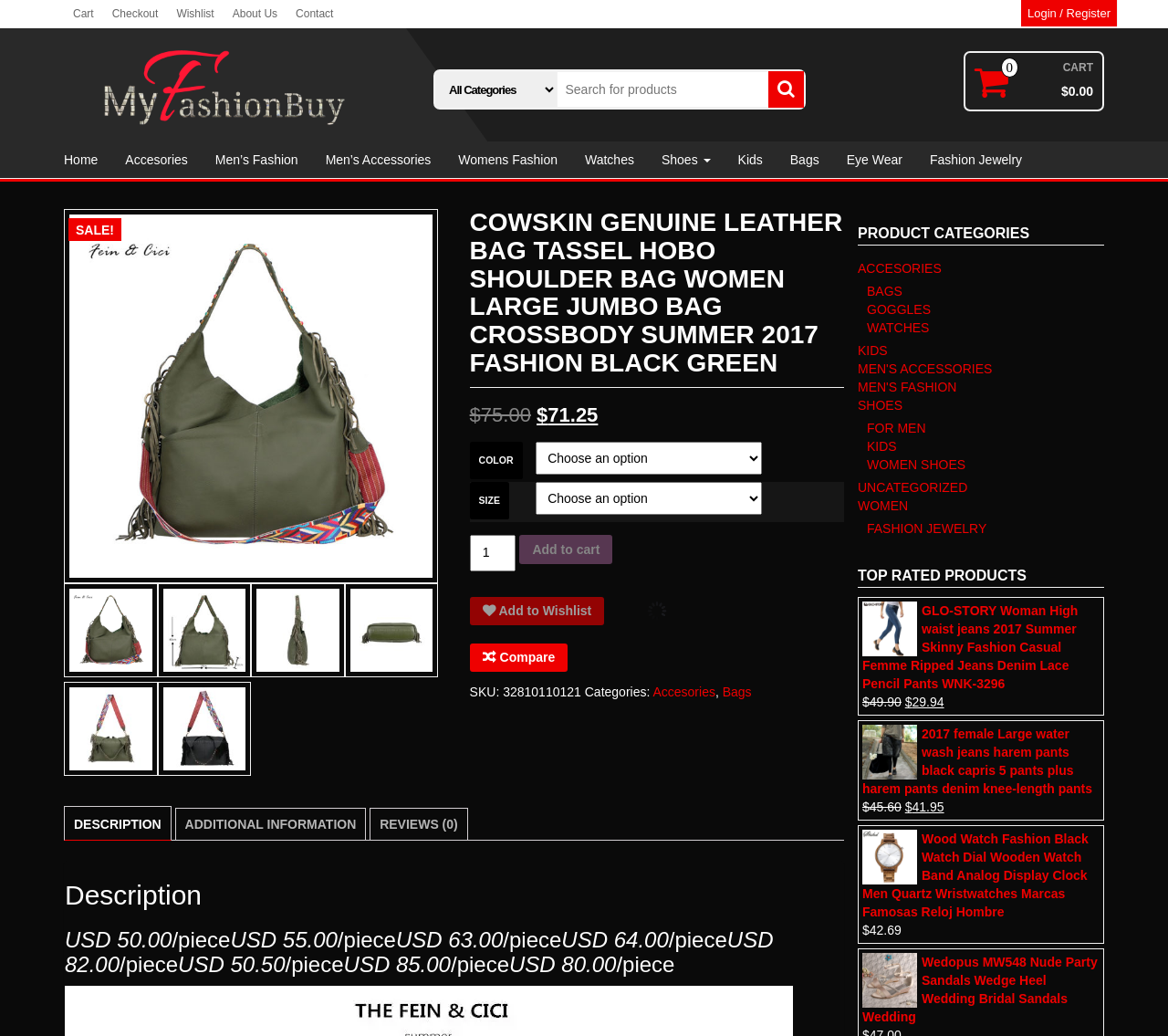Extract the bounding box coordinates for the UI element described as: "Men’s Accessories".

[0.267, 0.137, 0.381, 0.172]